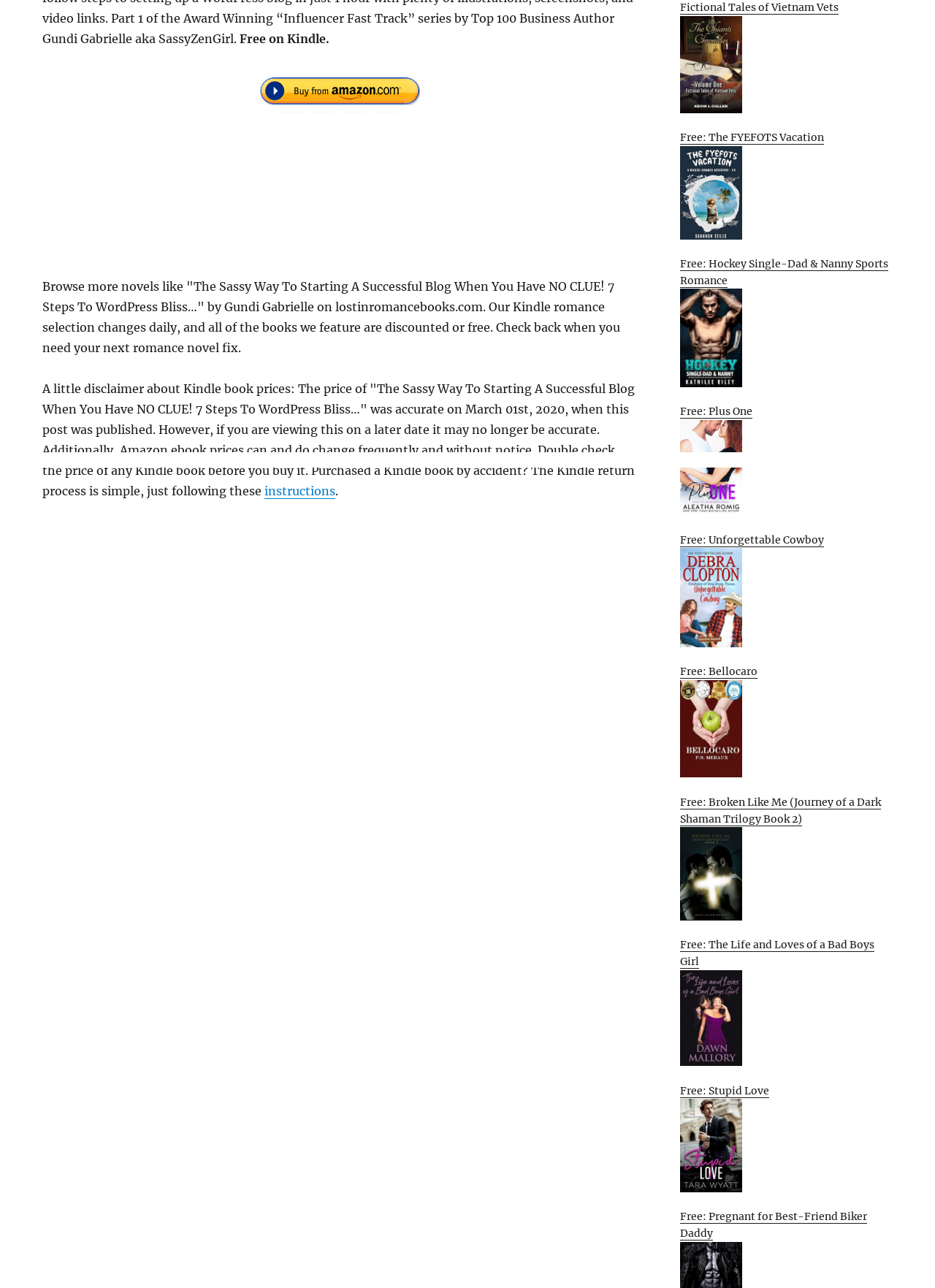Predict the bounding box for the UI component with the following description: "Free: Bellocaro".

[0.727, 0.516, 0.955, 0.604]